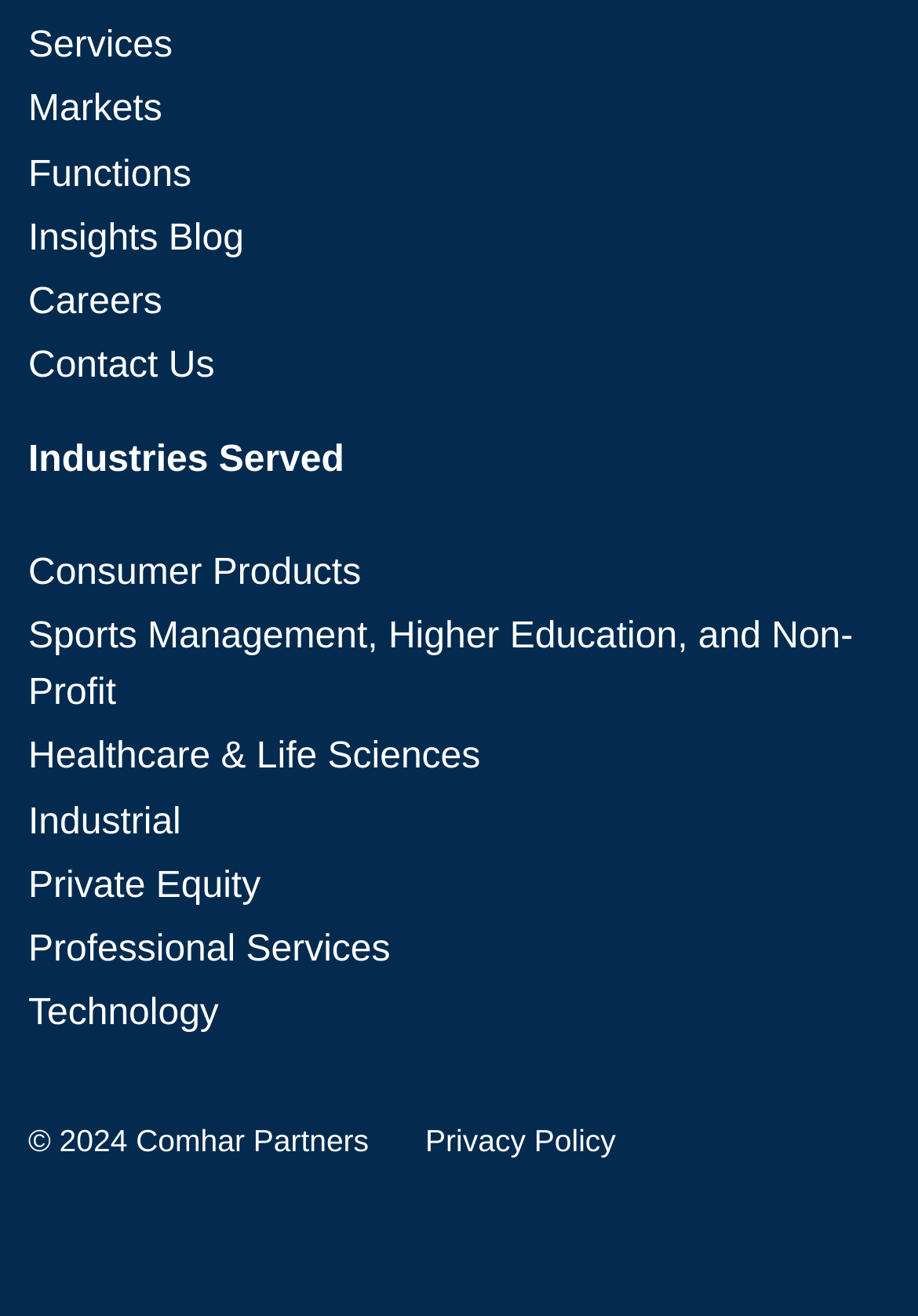Can you find the bounding box coordinates for the element that needs to be clicked to execute this instruction: "Learn about Consumer Products"? The coordinates should be given as four float numbers between 0 and 1, i.e., [left, top, right, bottom].

[0.031, 0.421, 0.393, 0.451]